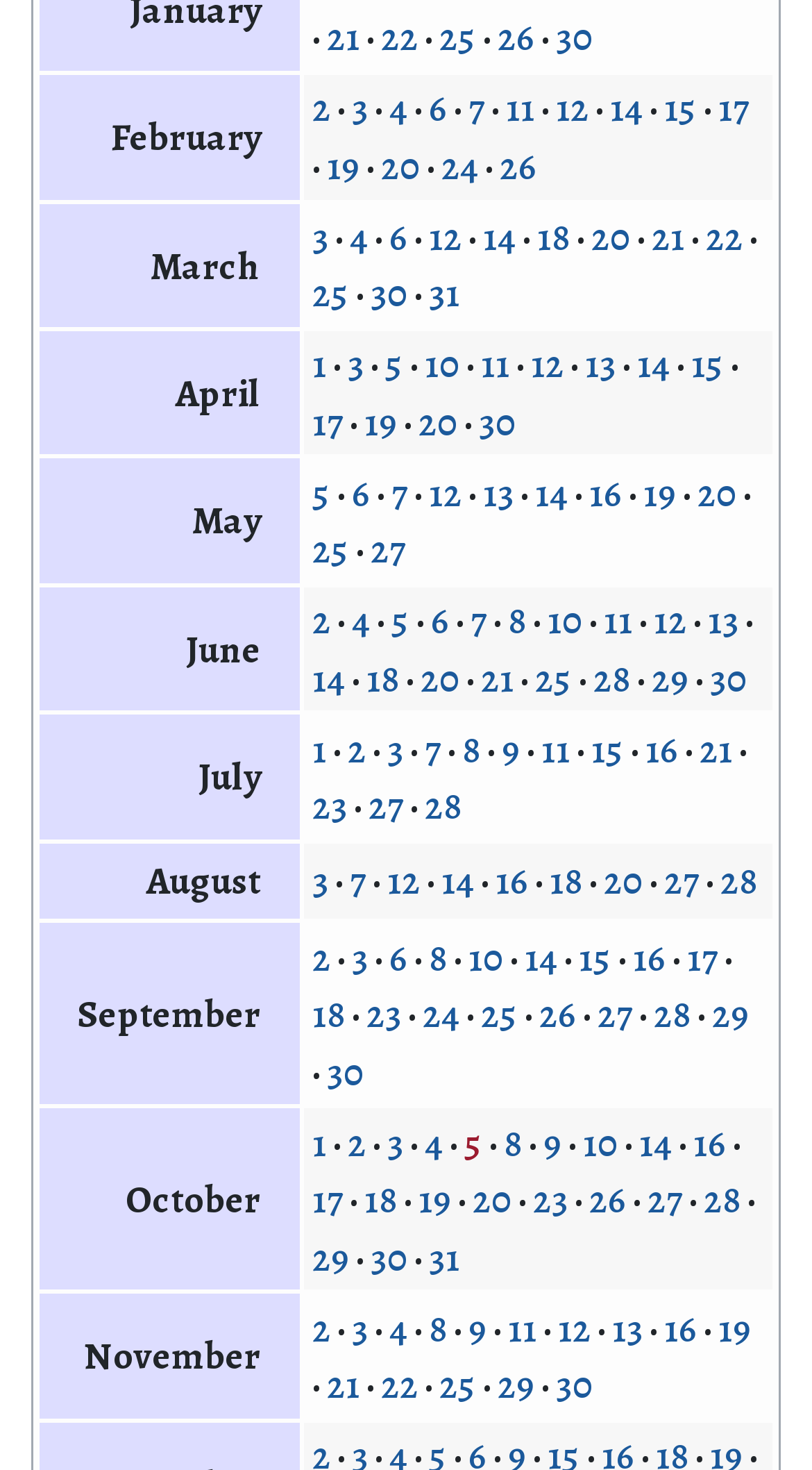Locate the bounding box of the user interface element based on this description: "31".

[0.529, 0.837, 0.567, 0.872]